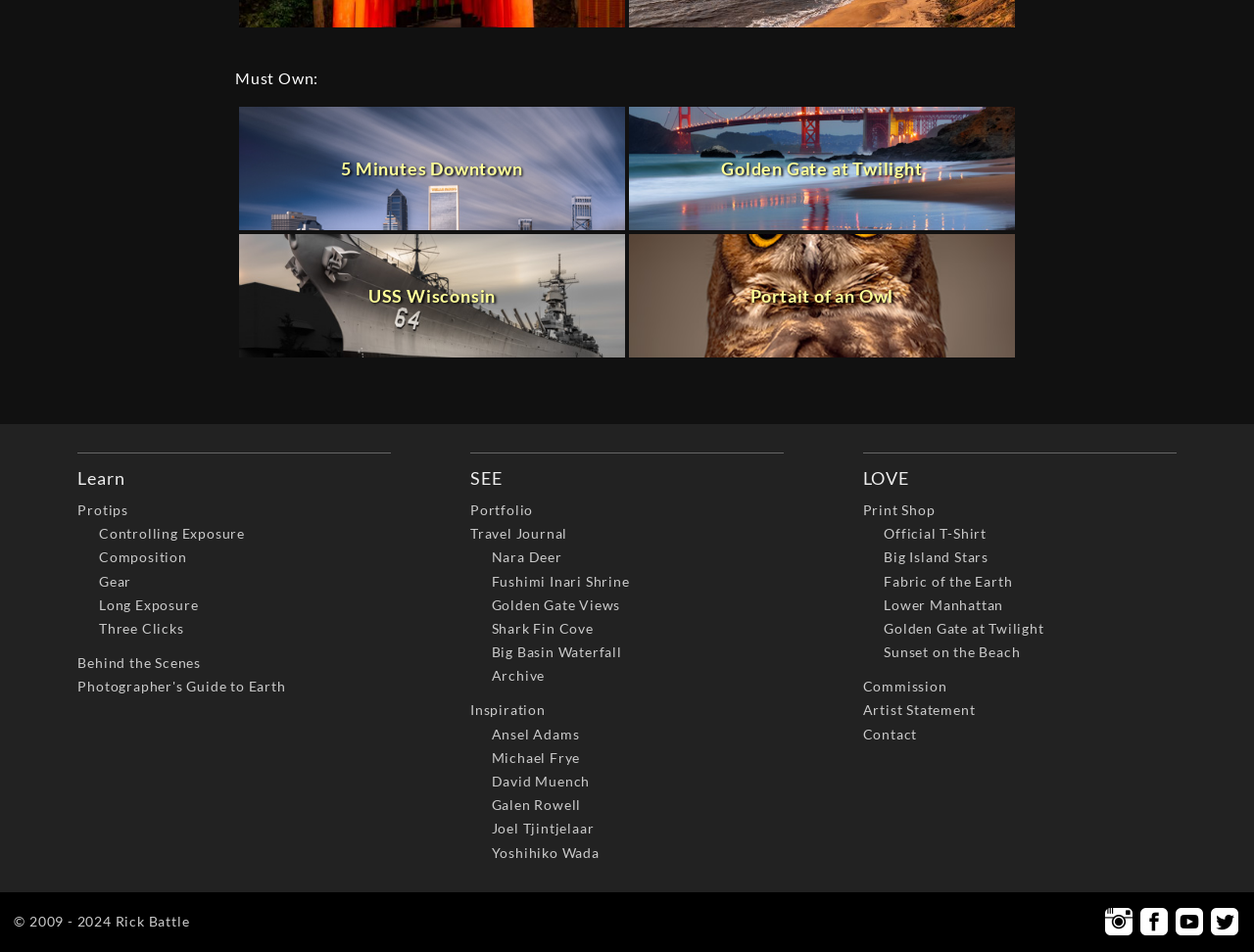Identify the bounding box coordinates for the element you need to click to achieve the following task: "Learn about 'Controlling Exposure'". The coordinates must be four float values ranging from 0 to 1, formatted as [left, top, right, bottom].

[0.079, 0.552, 0.195, 0.569]